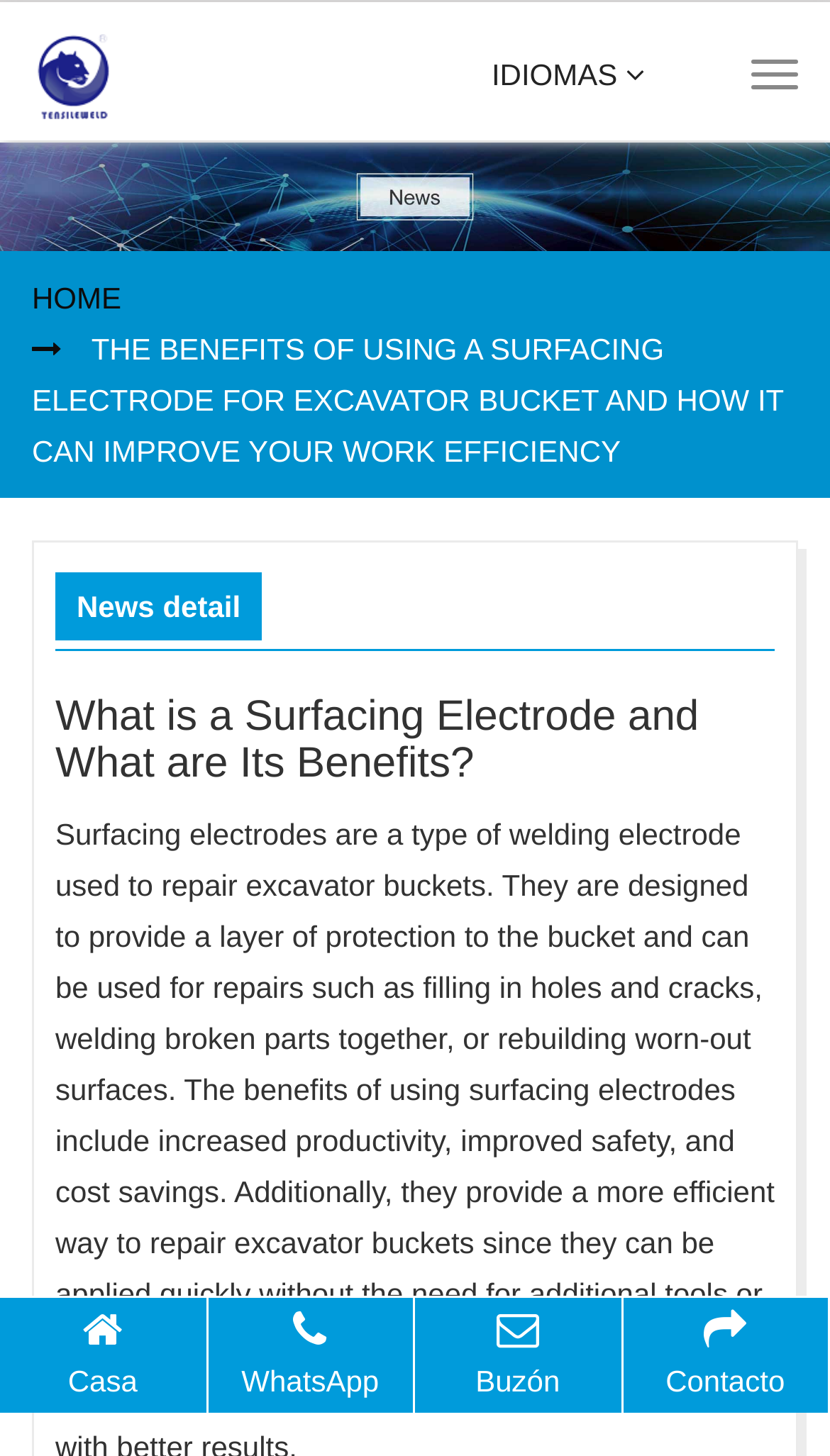Answer the following query with a single word or phrase:
What is the topic of the news detail section?

Surfacing Electrode